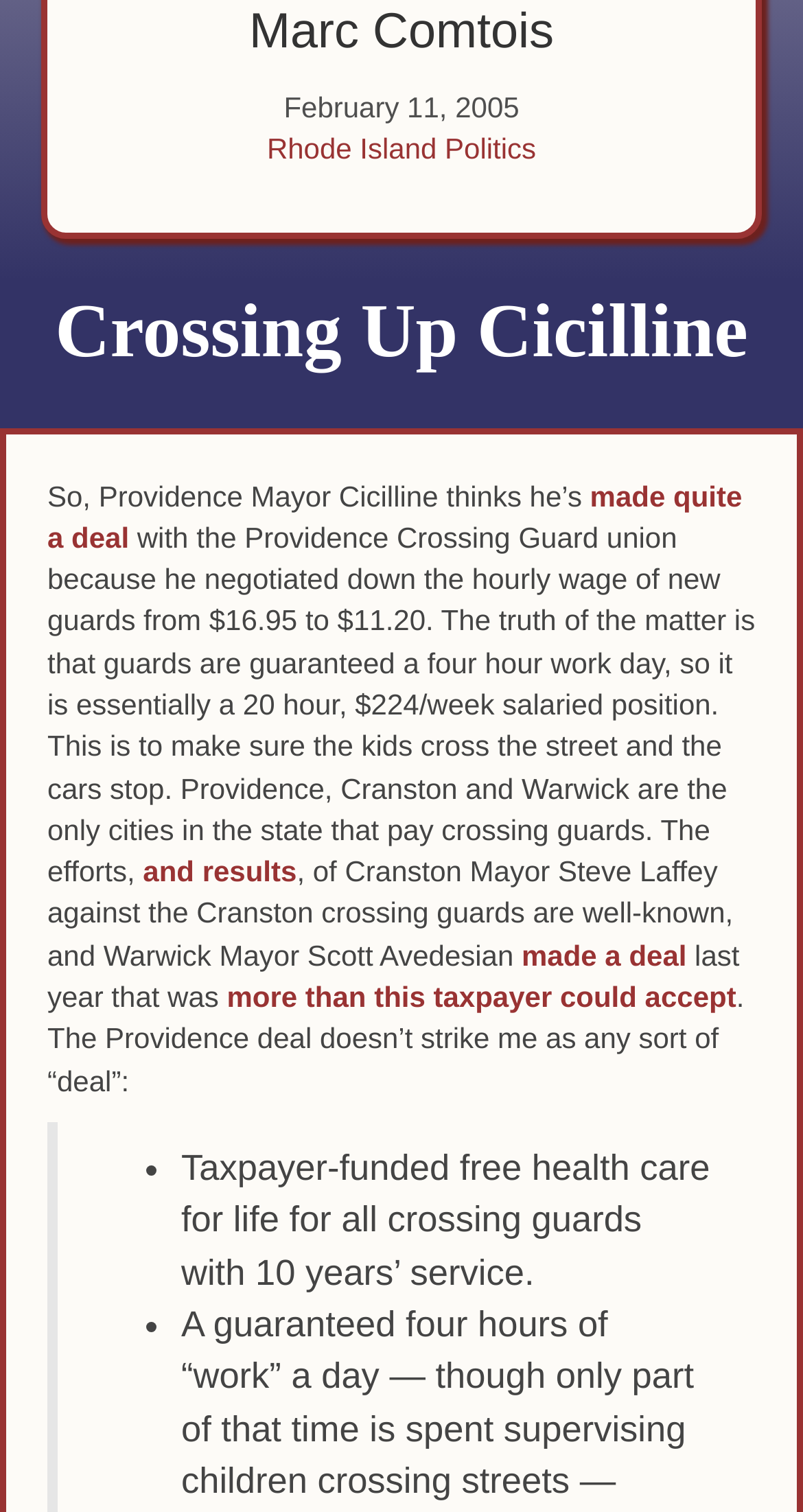Please reply to the following question using a single word or phrase: 
What is the hourly wage of new crossing guards?

$11.20